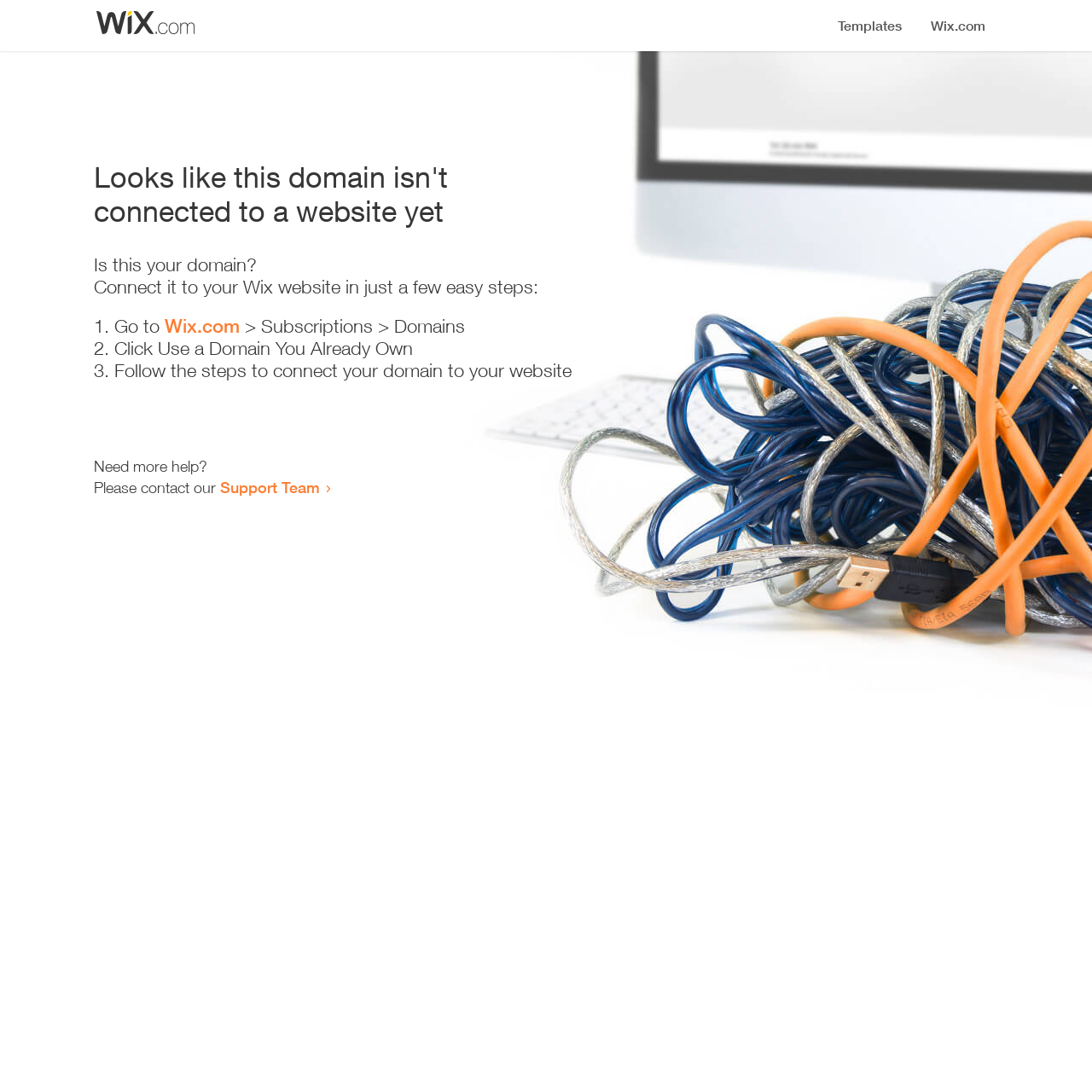Find the bounding box coordinates for the HTML element described in this sentence: "Wix.com". Provide the coordinates as four float numbers between 0 and 1, in the format [left, top, right, bottom].

[0.151, 0.288, 0.22, 0.309]